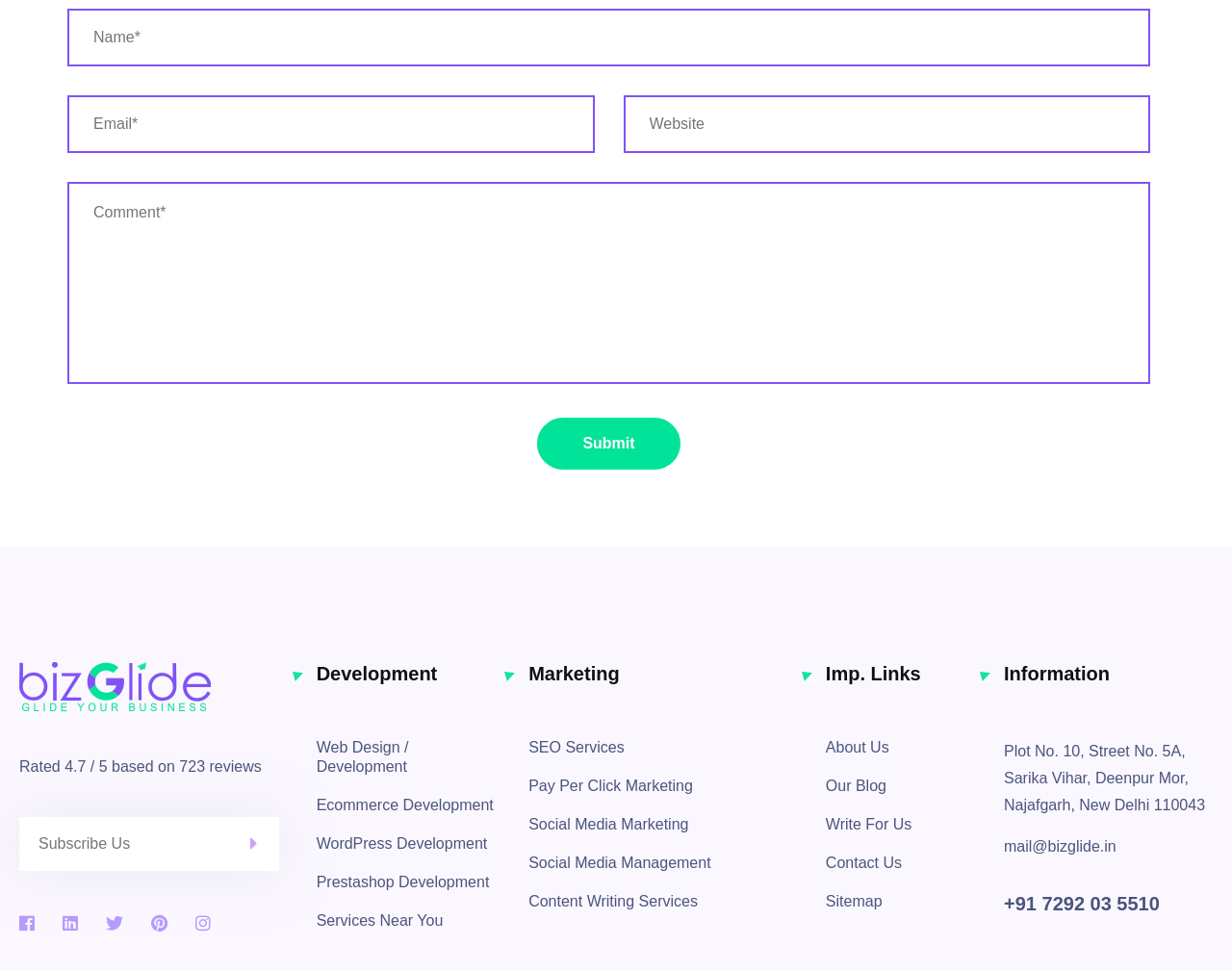Can you find the bounding box coordinates of the area I should click to execute the following instruction: "Visit web design and development services"?

[0.257, 0.76, 0.406, 0.8]